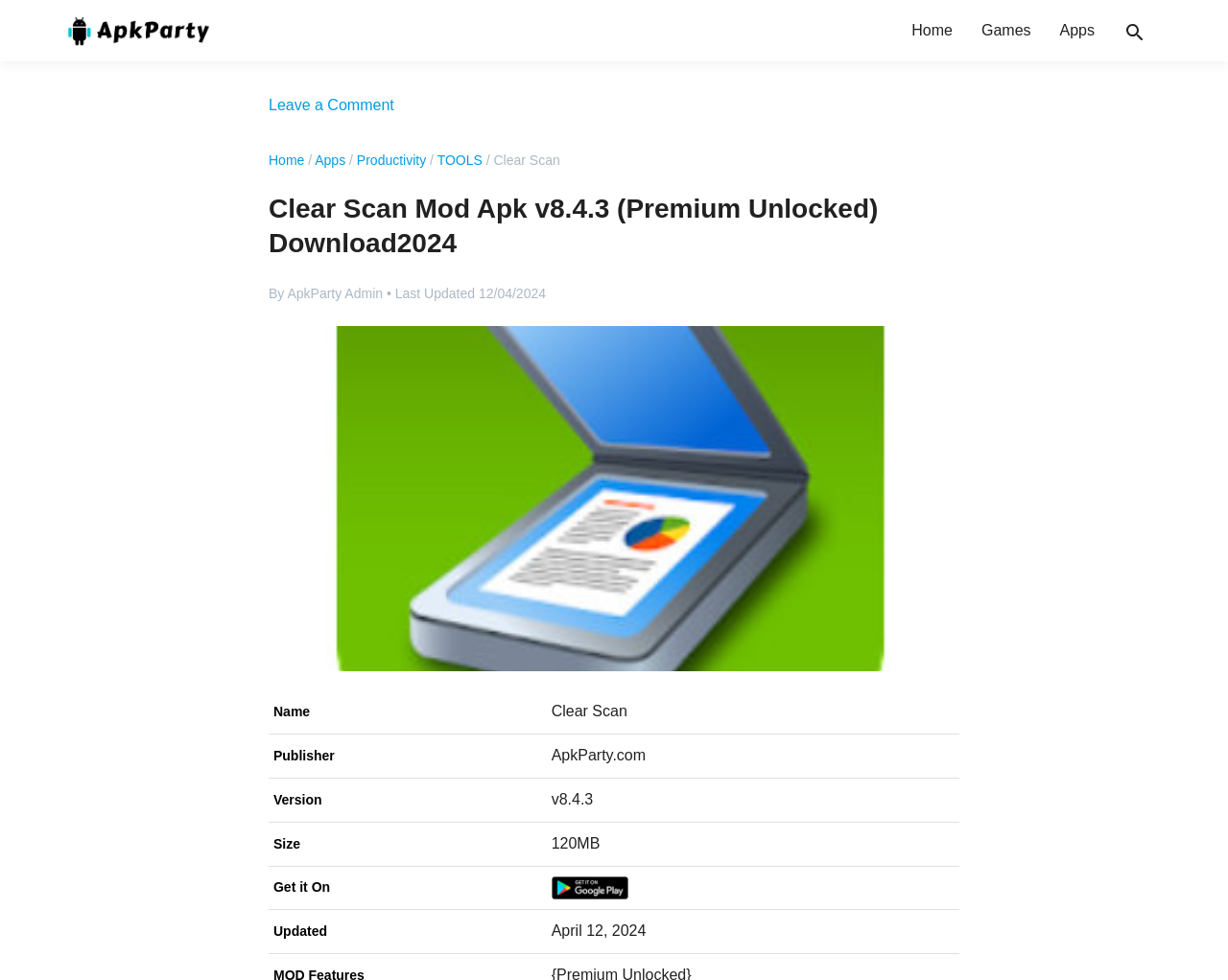Predict the bounding box coordinates for the UI element described as: "All Categories". The coordinates should be four float numbers between 0 and 1, presented as [left, top, right, bottom].

None